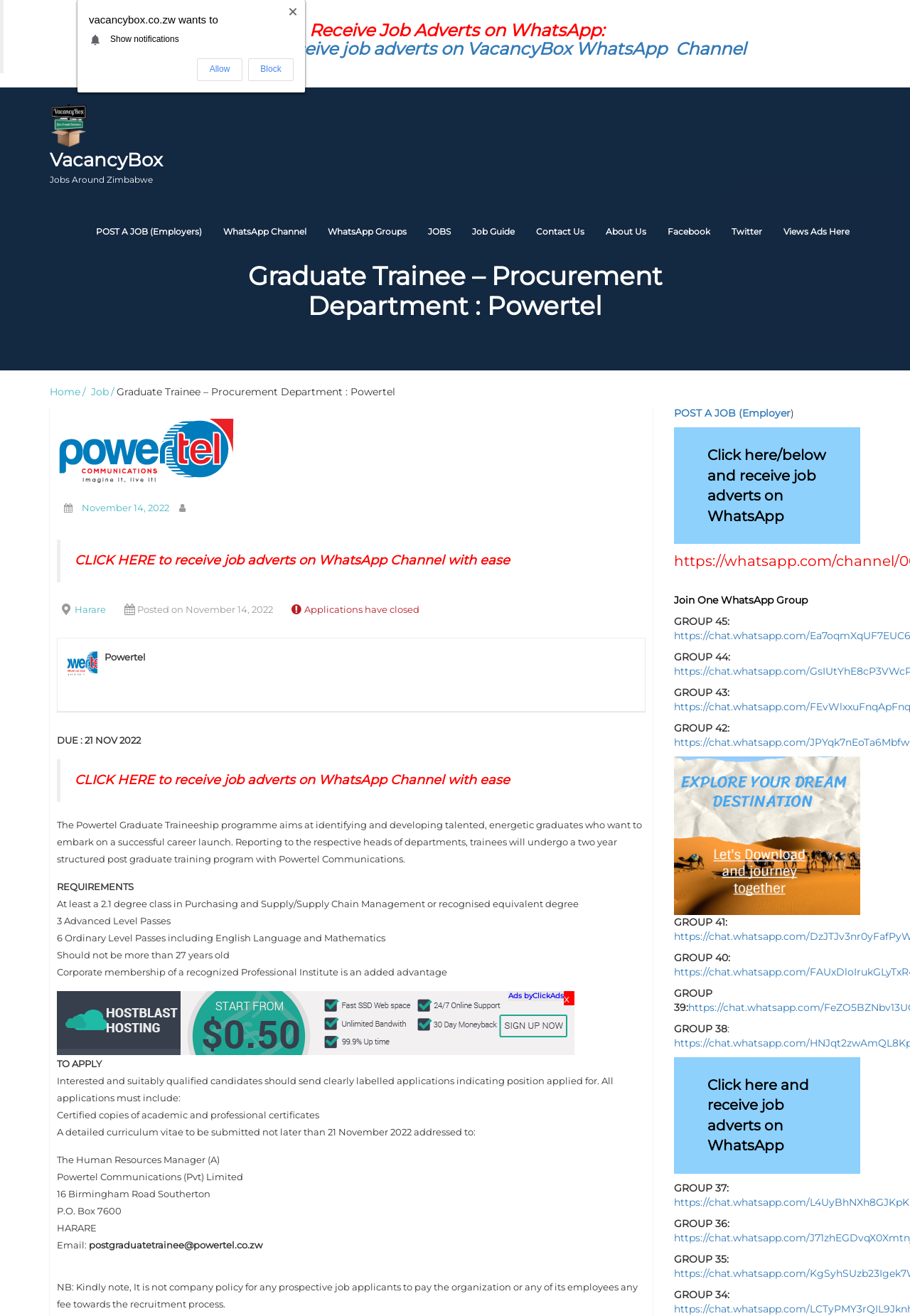Identify and provide the title of the webpage.

Graduate Trainee – Procurement Department : Powertel